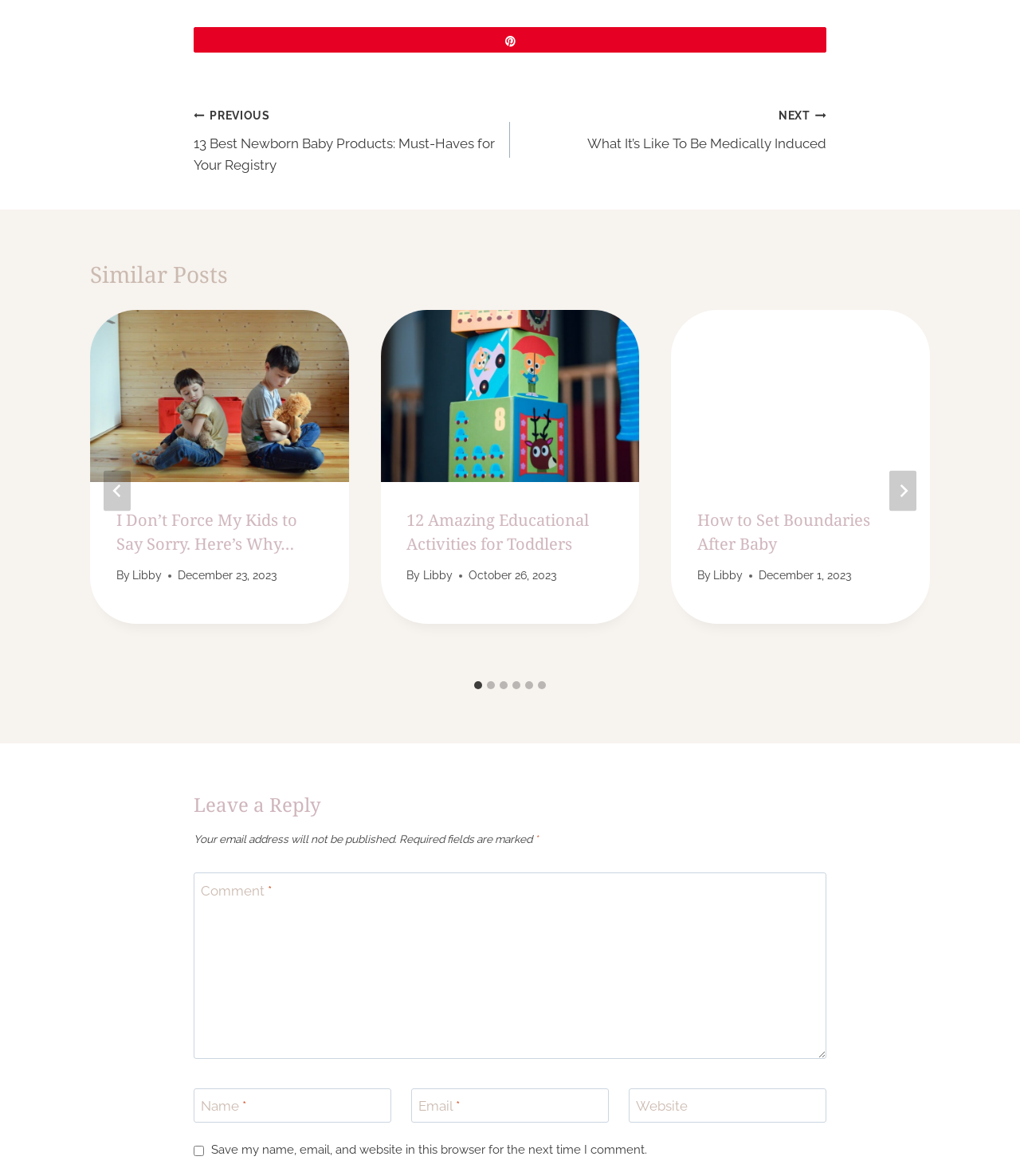Please reply with a single word or brief phrase to the question: 
What is the function of the 'Go to last slide' and 'Next' buttons?

Slide navigation